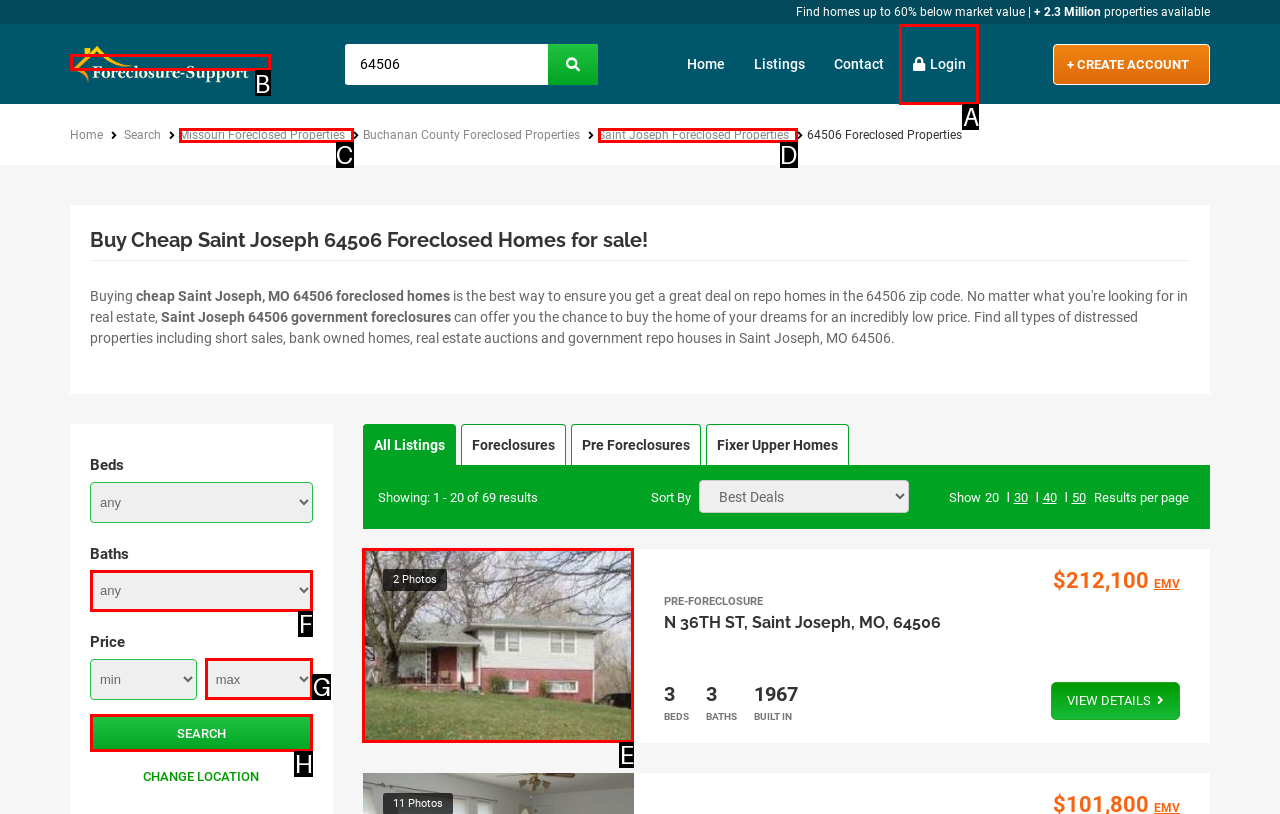Given the element description: Saint Joseph Foreclosed Properties
Pick the letter of the correct option from the list.

D